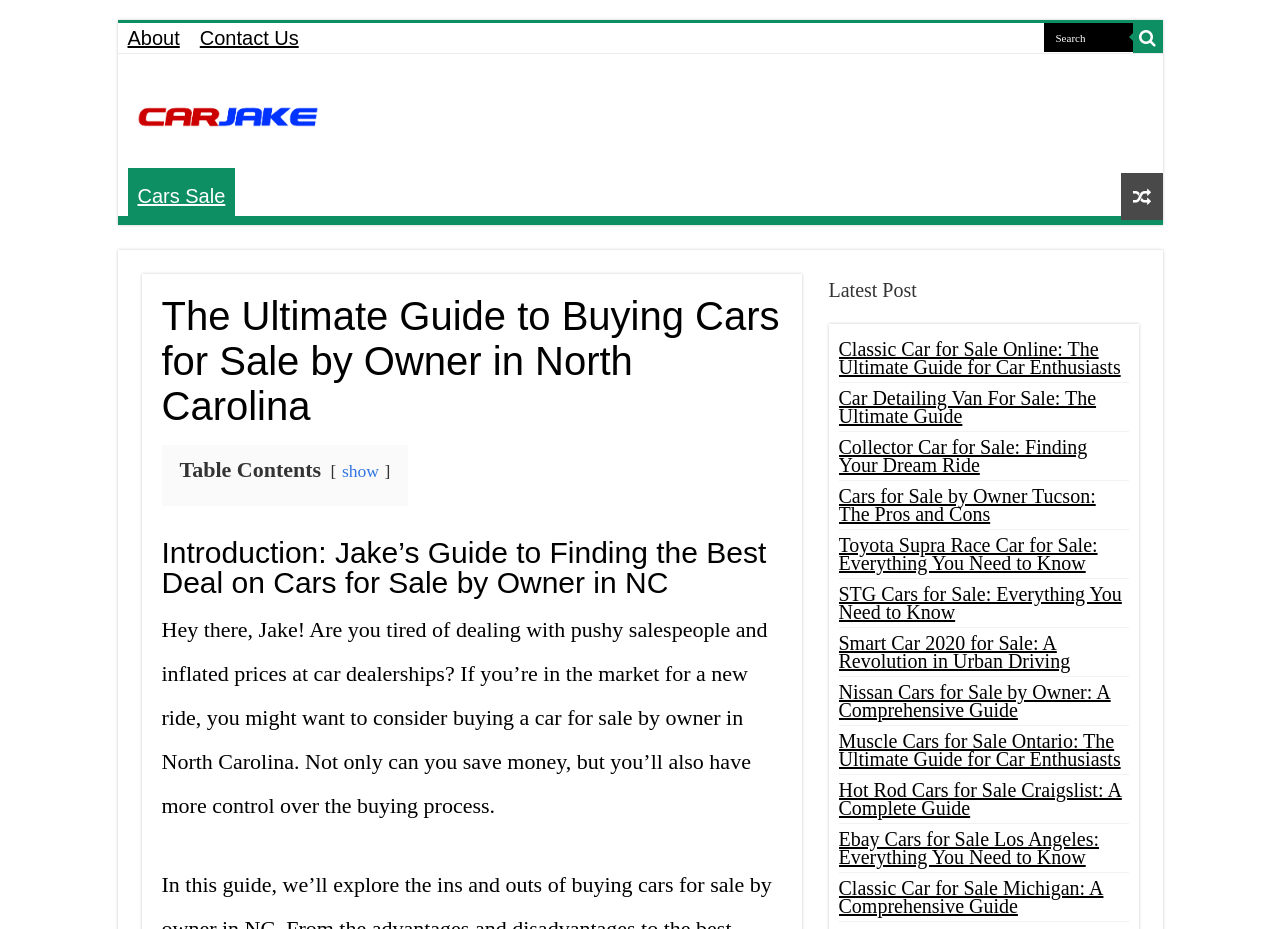Please locate the bounding box coordinates of the element that should be clicked to achieve the given instruction: "Click on the 'About' link".

[0.092, 0.025, 0.148, 0.057]